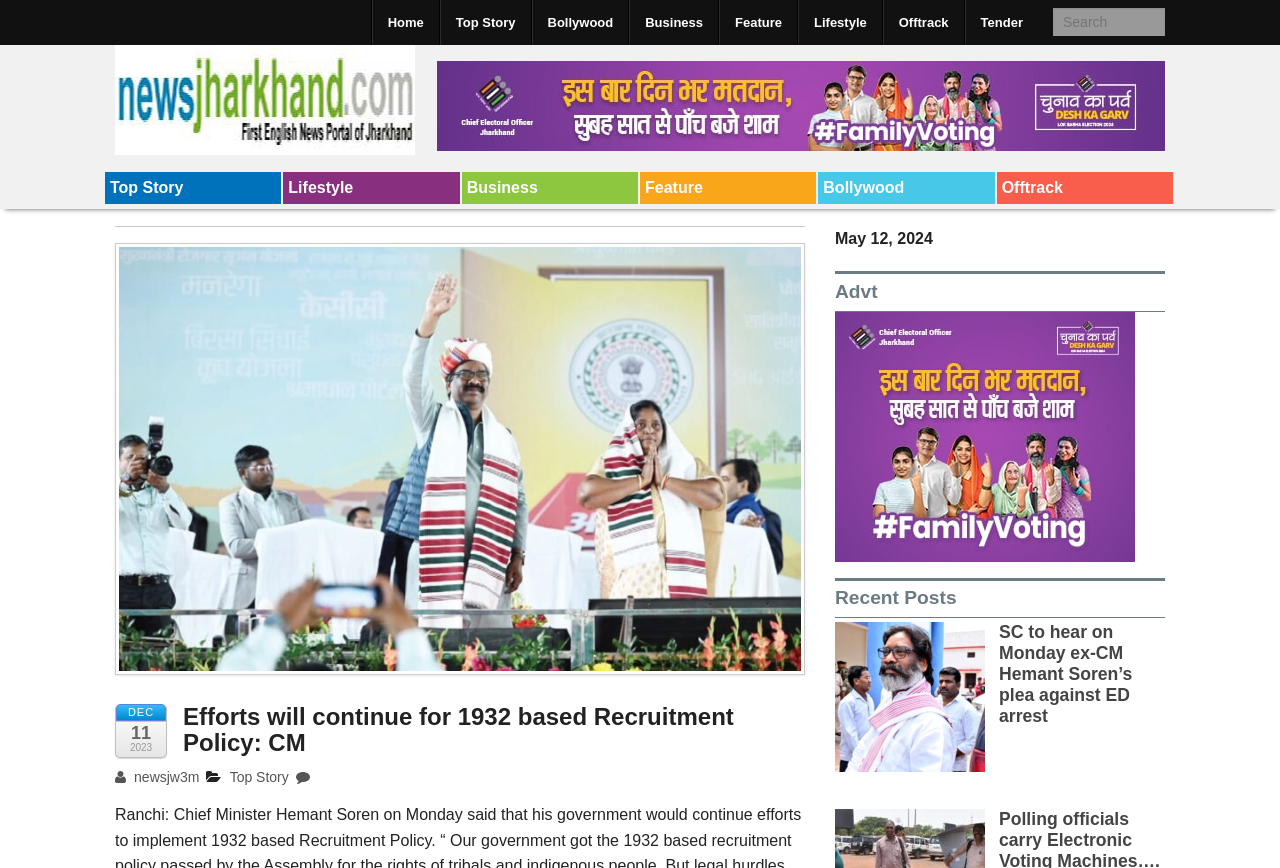Locate the UI element described by name="s" placeholder="Search" and provide its bounding box coordinates. Use the format (top-left x, top-left y, bottom-right x, bottom-right y) with all values as floating point numbers between 0 and 1.

[0.823, 0.009, 0.91, 0.041]